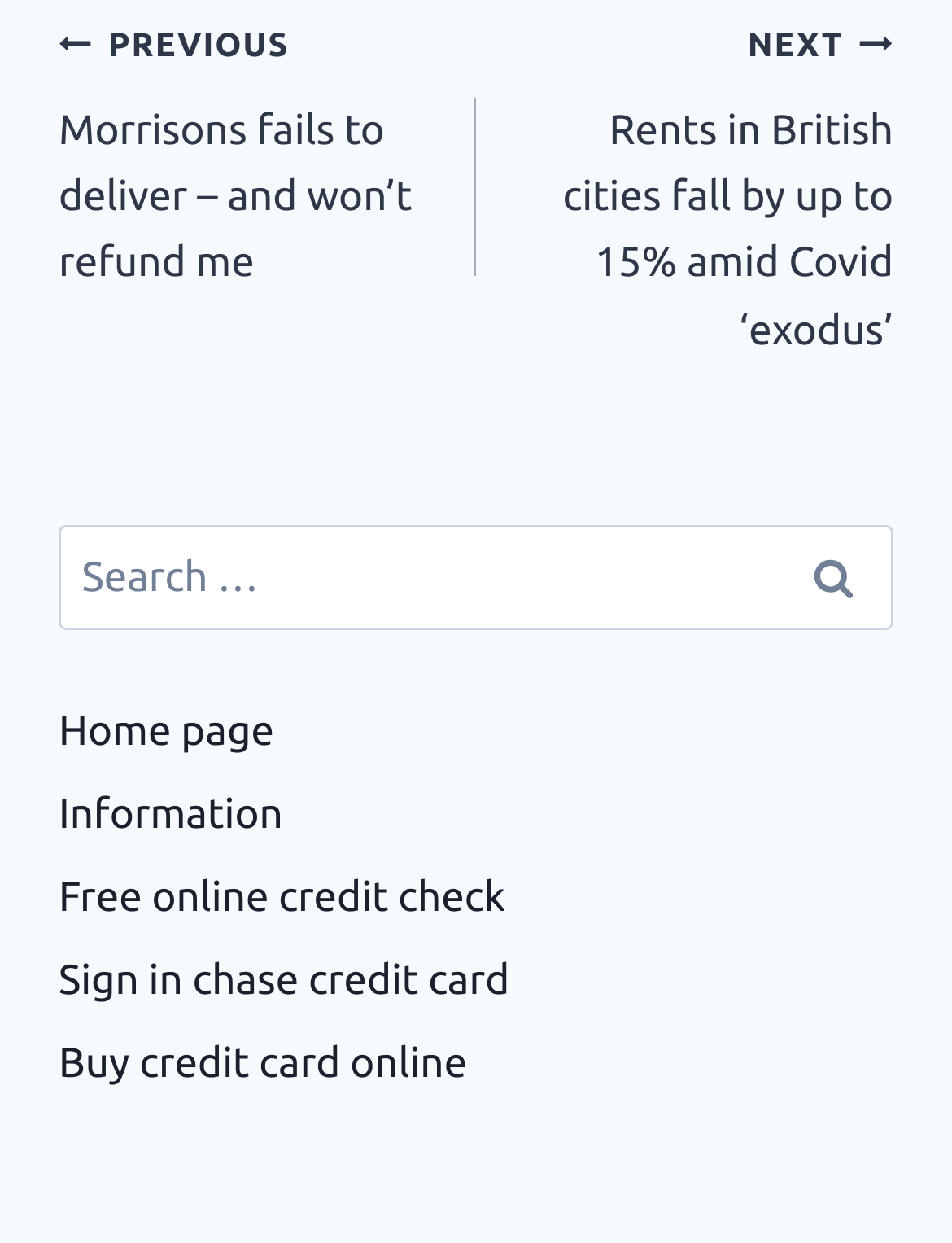Identify the bounding box coordinates of the region that needs to be clicked to carry out this instruction: "Go to home page". Provide these coordinates as four float numbers ranging from 0 to 1, i.e., [left, top, right, bottom].

[0.062, 0.557, 0.938, 0.624]